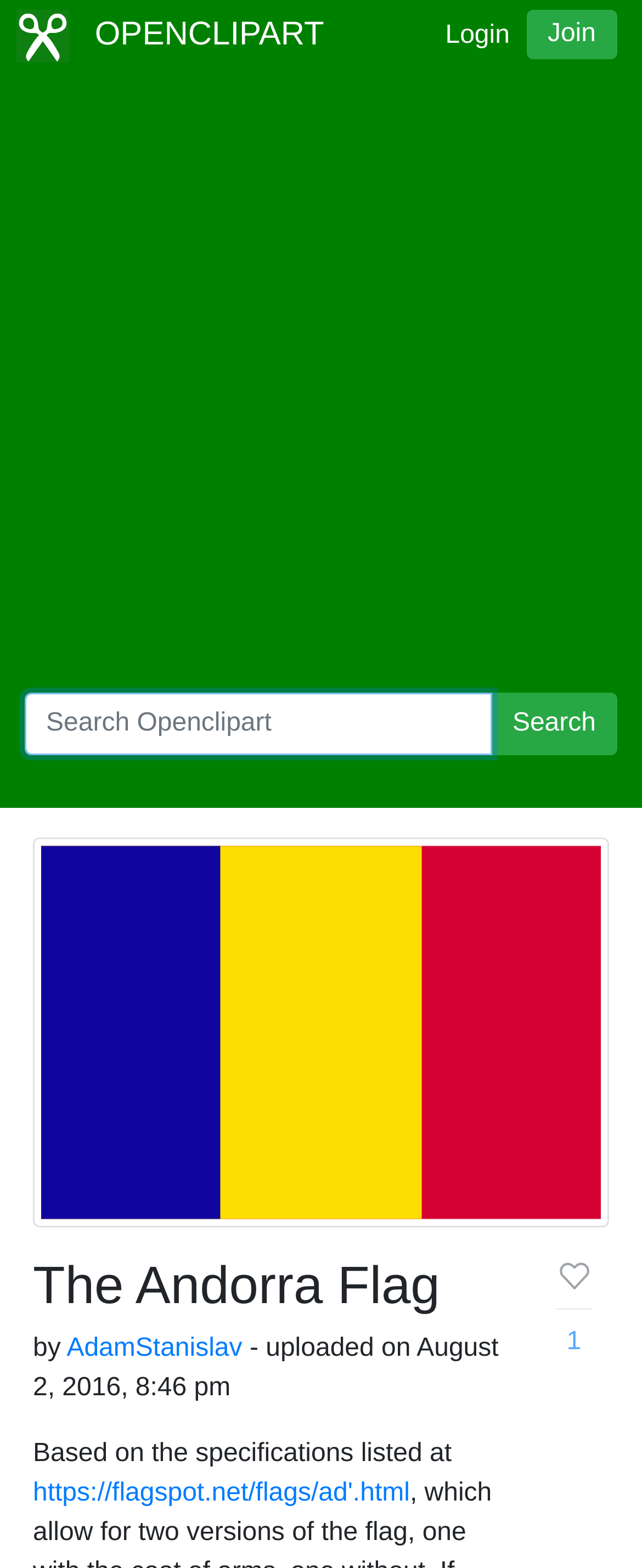Determine the bounding box coordinates of the clickable region to carry out the instruction: "View the Andorra Flag details".

[0.051, 0.8, 0.786, 0.84]